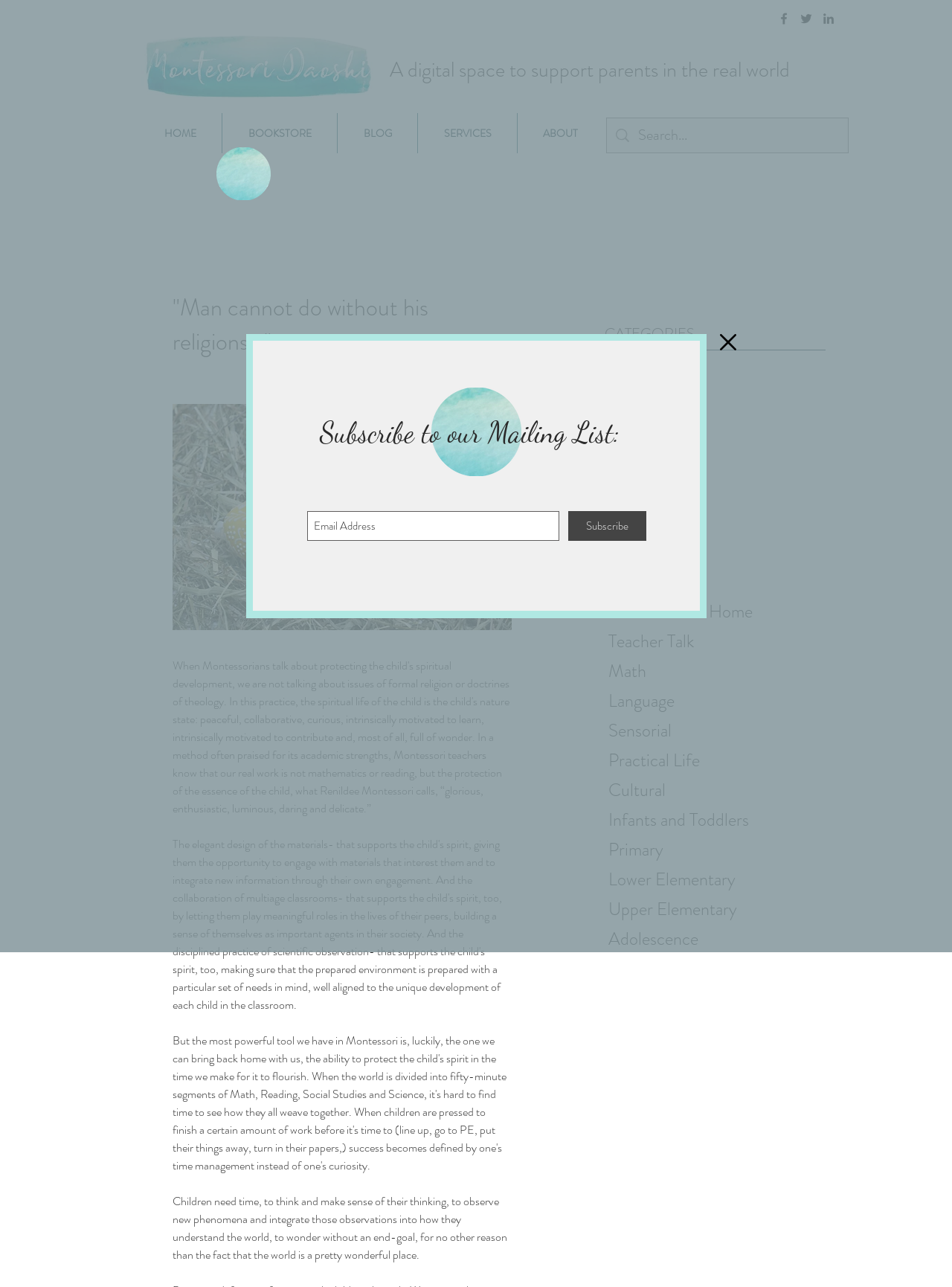Provide the bounding box coordinates of the HTML element this sentence describes: "aria-label="Search..." name="q" placeholder="Search..."". The bounding box coordinates consist of four float numbers between 0 and 1, i.e., [left, top, right, bottom].

[0.67, 0.092, 0.858, 0.119]